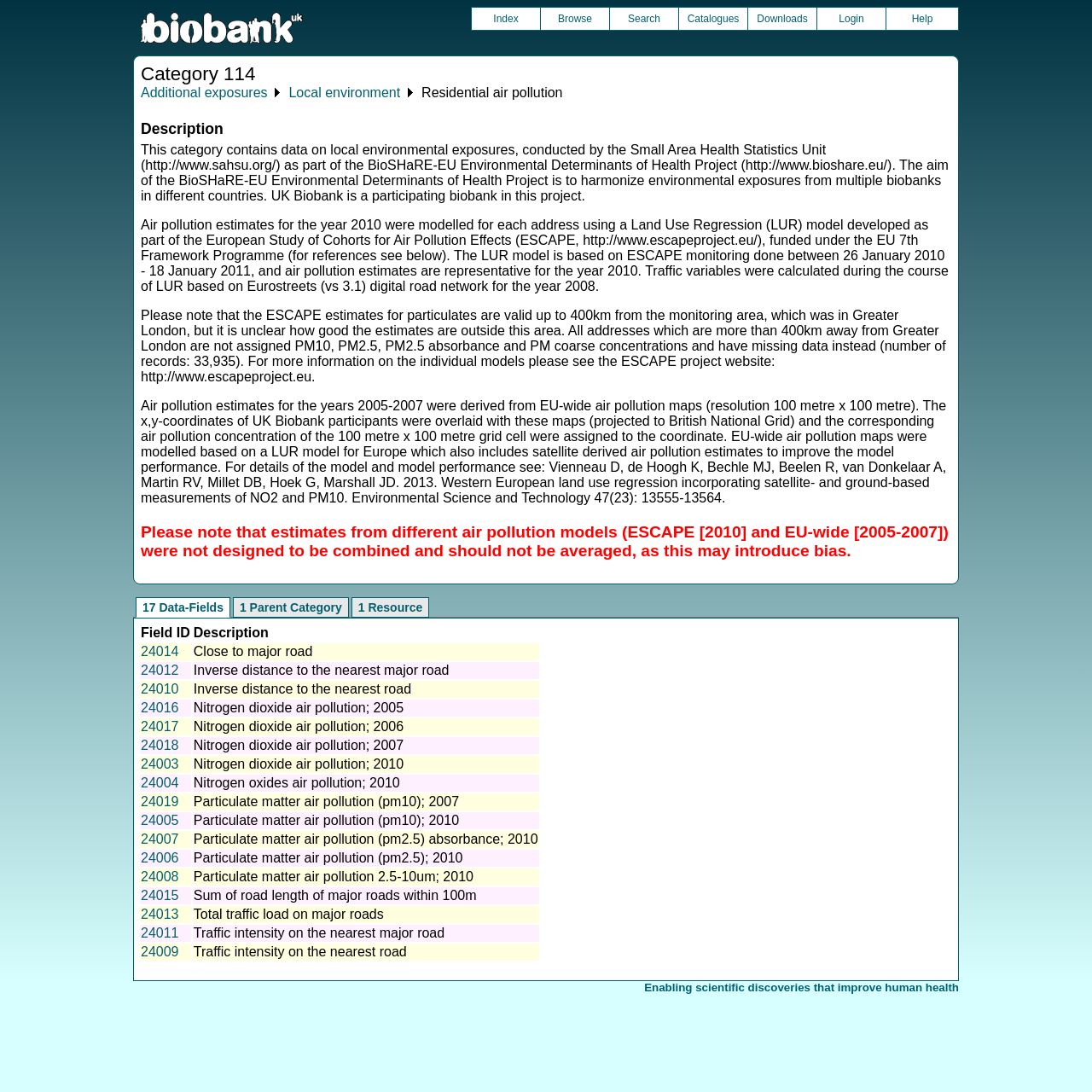What is the name of the project that conducted local environmental exposures?
Look at the screenshot and respond with one word or a short phrase.

BioSHaRE-EU